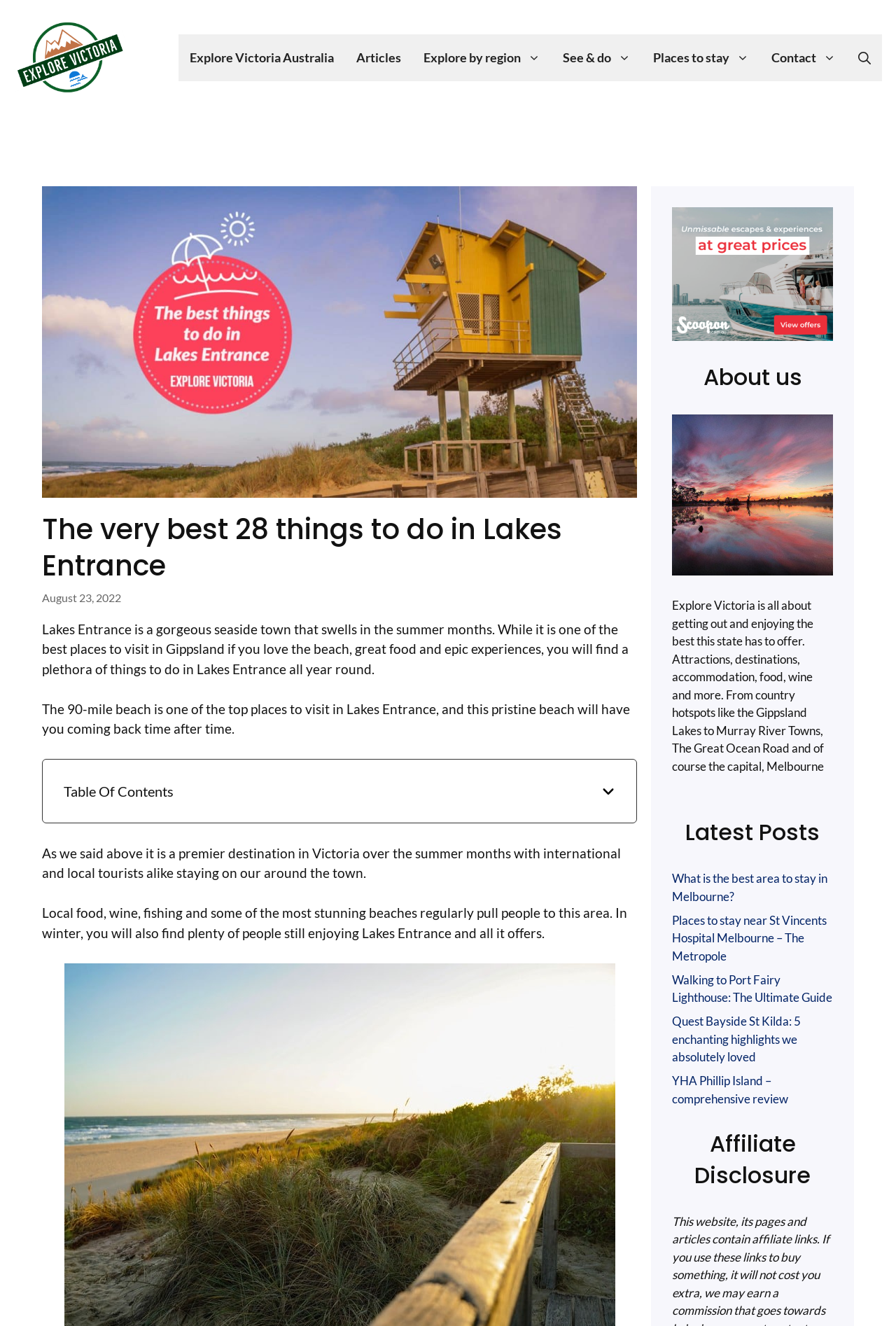Can you show the bounding box coordinates of the region to click on to complete the task described in the instruction: "Go to next entry"?

None